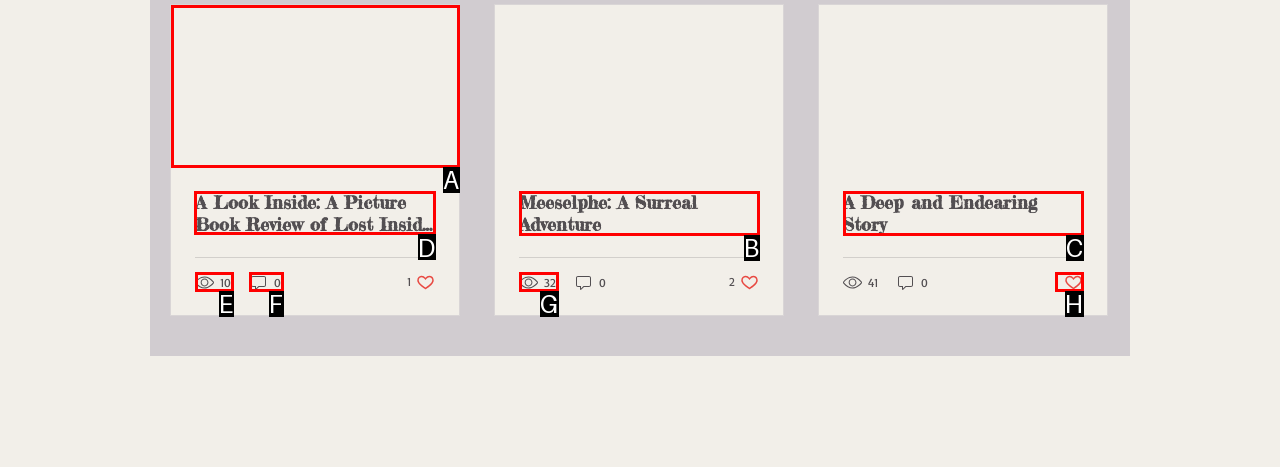Identify the correct UI element to click to achieve the task: View the article 'A Look Inside: A Picture Book Review of Lost Inside My Head'.
Answer with the letter of the appropriate option from the choices given.

D